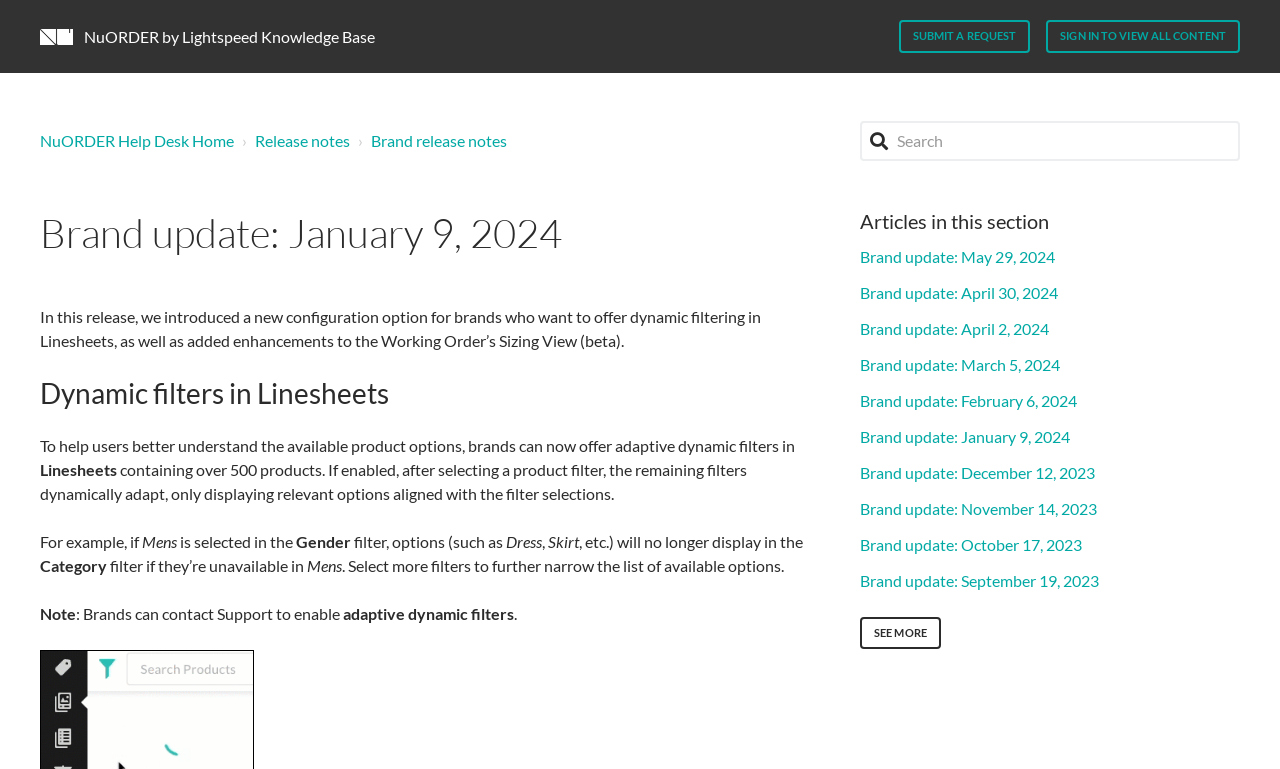How many brand update links are listed on the page?
Provide a comprehensive and detailed answer to the question.

I found the answer by counting the number of links listed under the 'Articles in this section' heading, which are labeled as 'Brand update: [date]'.